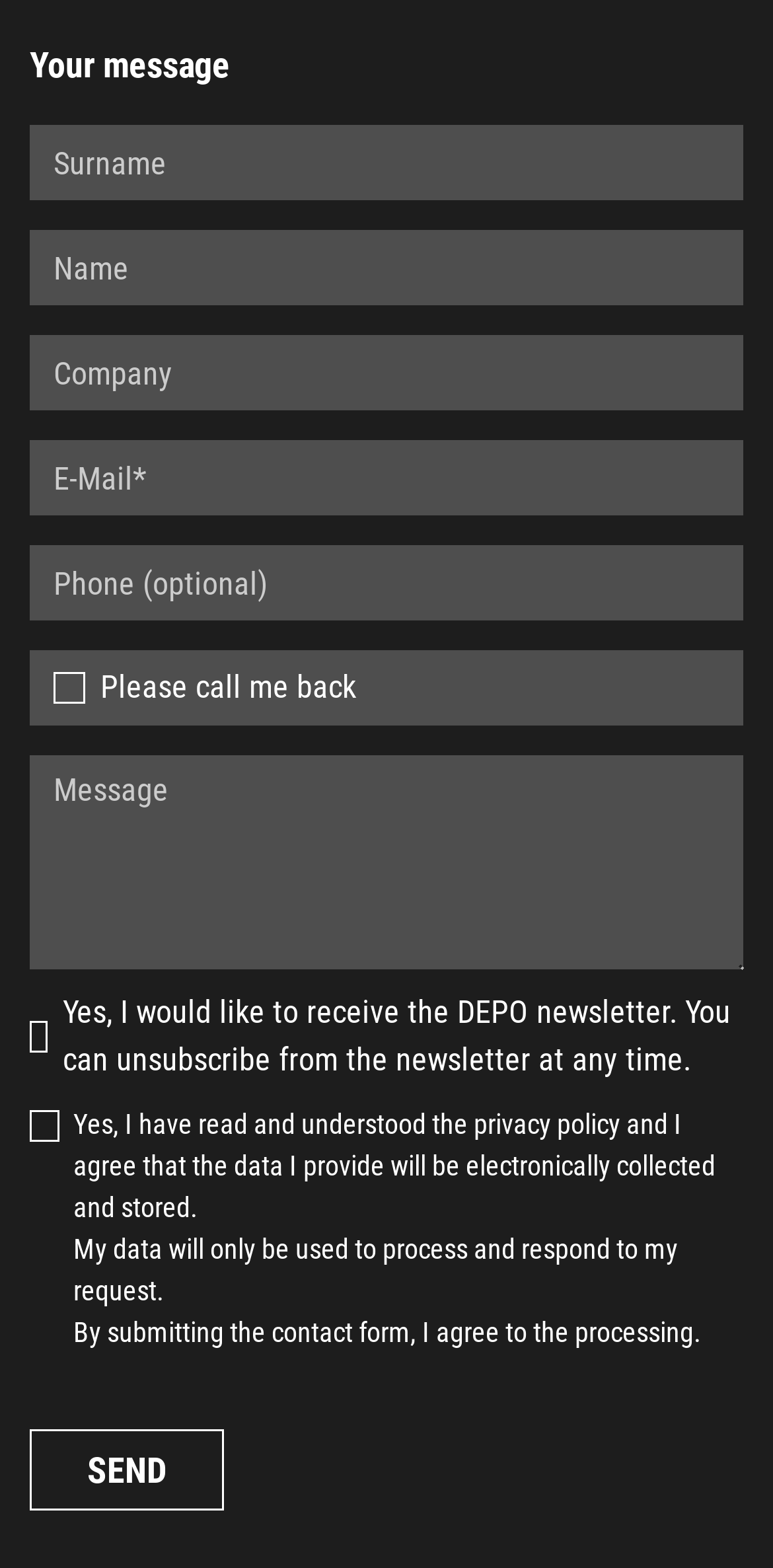Please analyze the image and give a detailed answer to the question:
How many textboxes are required?

Among the six textboxes, only one has the 'required: True' attribute, indicating that it is mandatory to fill in that particular textbox.